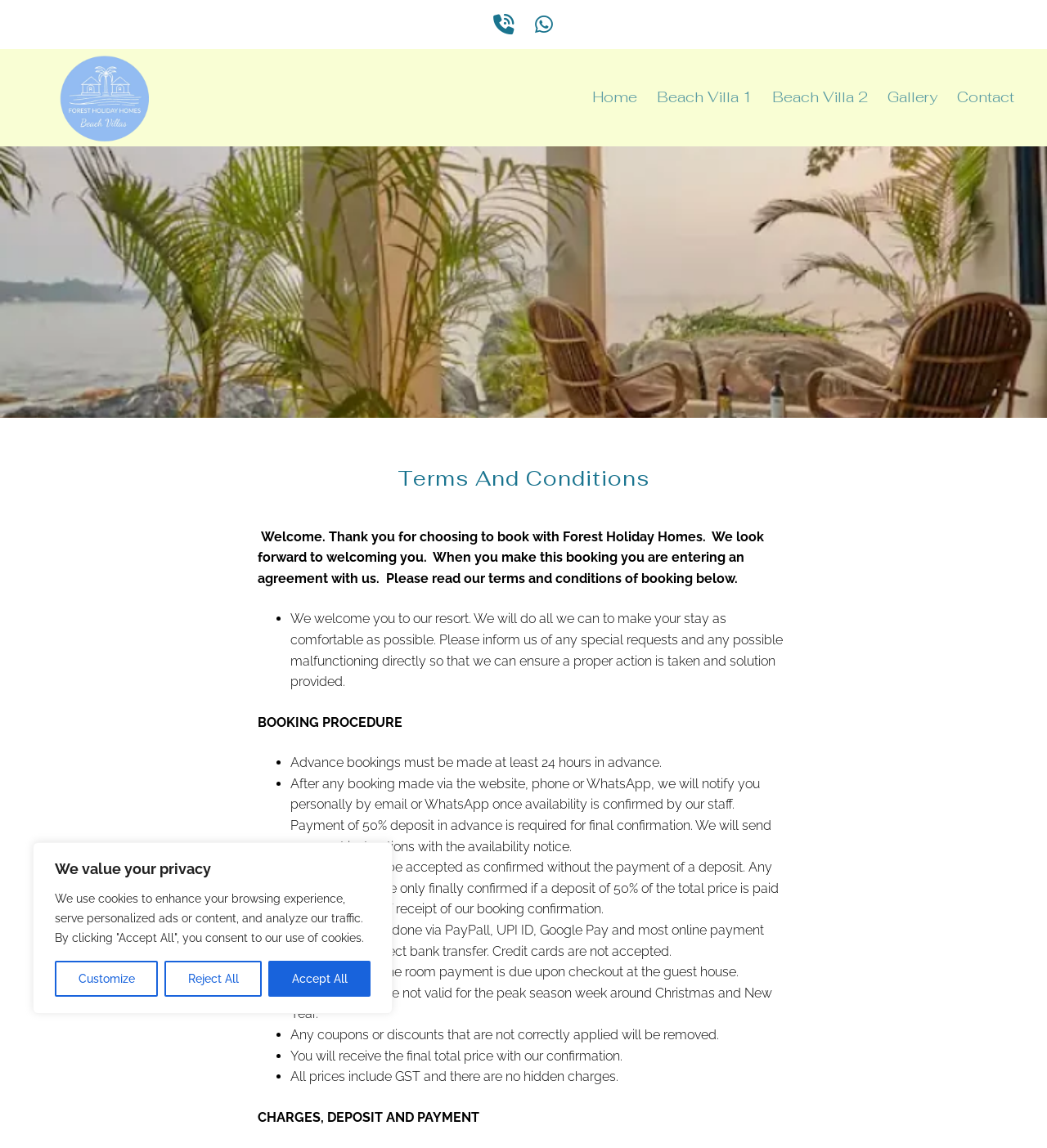What is the minimum time required for advance bookings?
Answer the question based on the image using a single word or a brief phrase.

24 hours